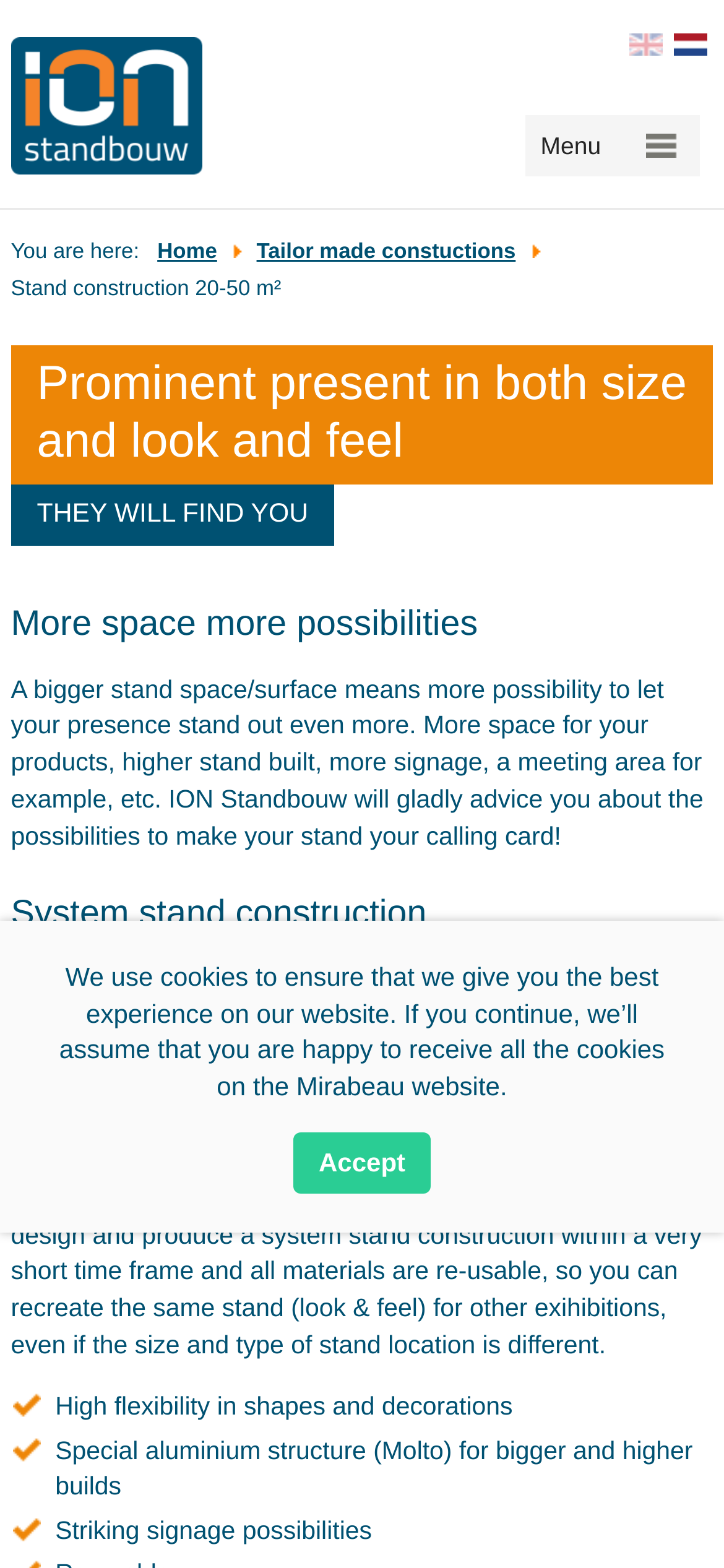Please provide a brief answer to the following inquiry using a single word or phrase:
What is the company name?

ION standbouw